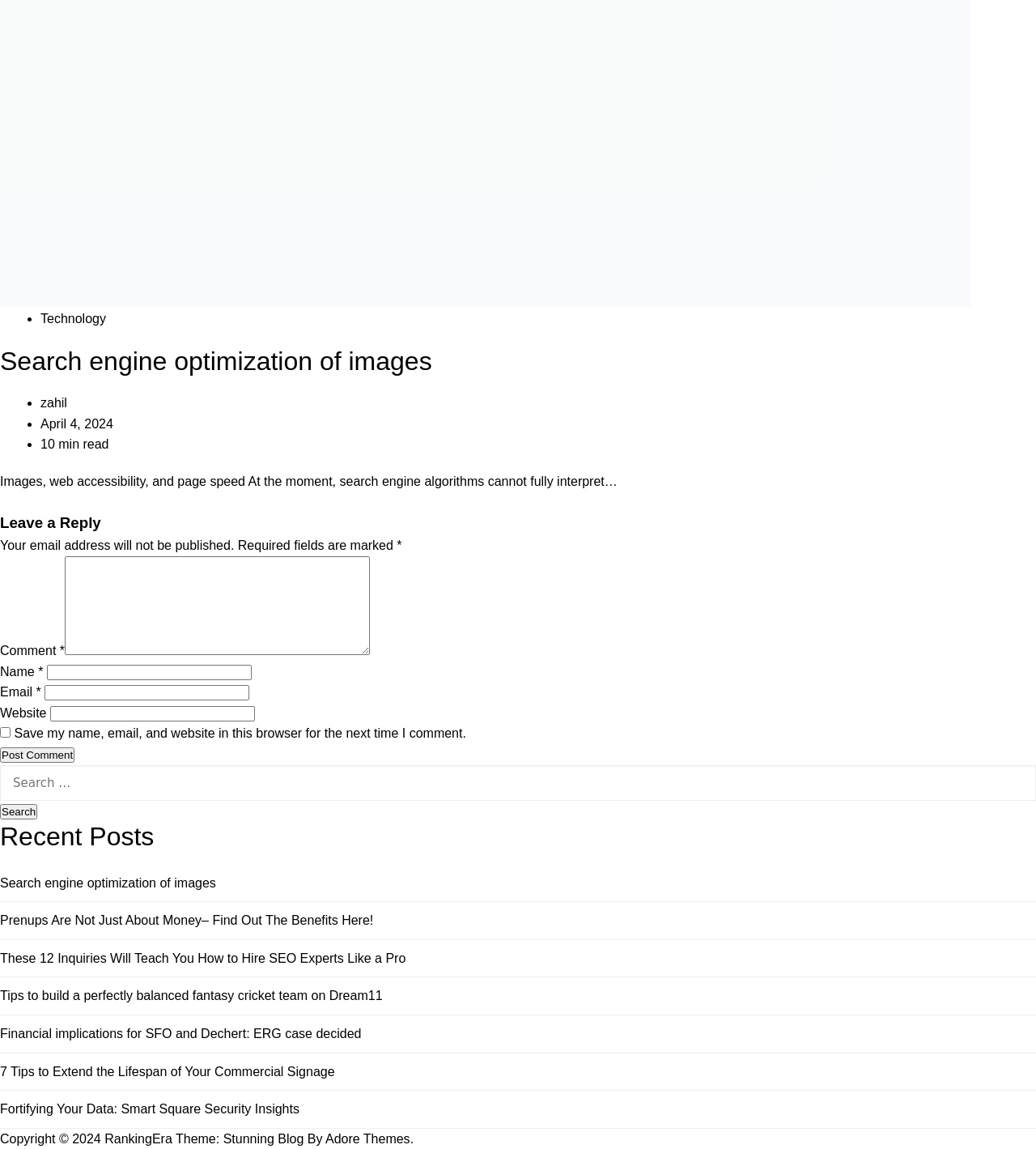Locate the bounding box coordinates of the item that should be clicked to fulfill the instruction: "Leave a comment".

[0.063, 0.484, 0.357, 0.57]